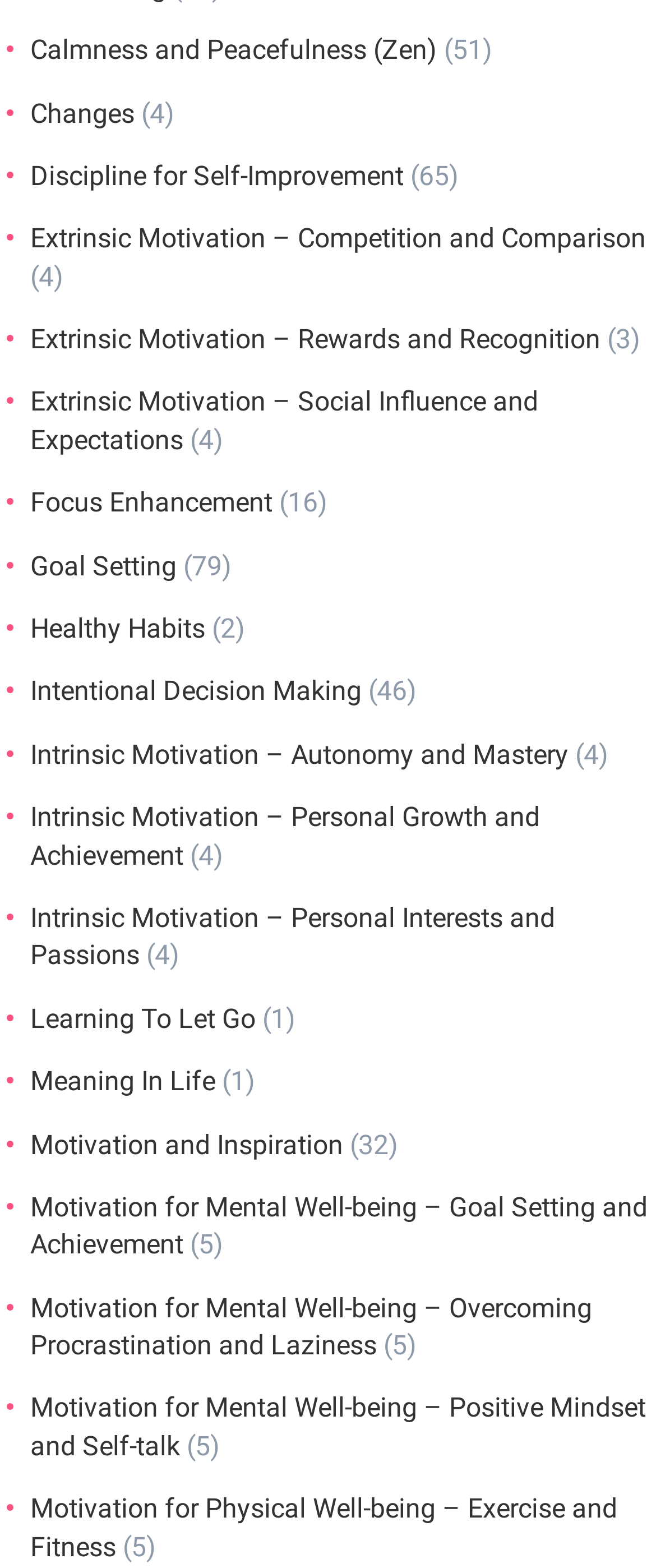Determine the coordinates of the bounding box that should be clicked to complete the instruction: "Learn about Focus Enhancement". The coordinates should be represented by four float numbers between 0 and 1: [left, top, right, bottom].

[0.046, 0.31, 0.415, 0.331]